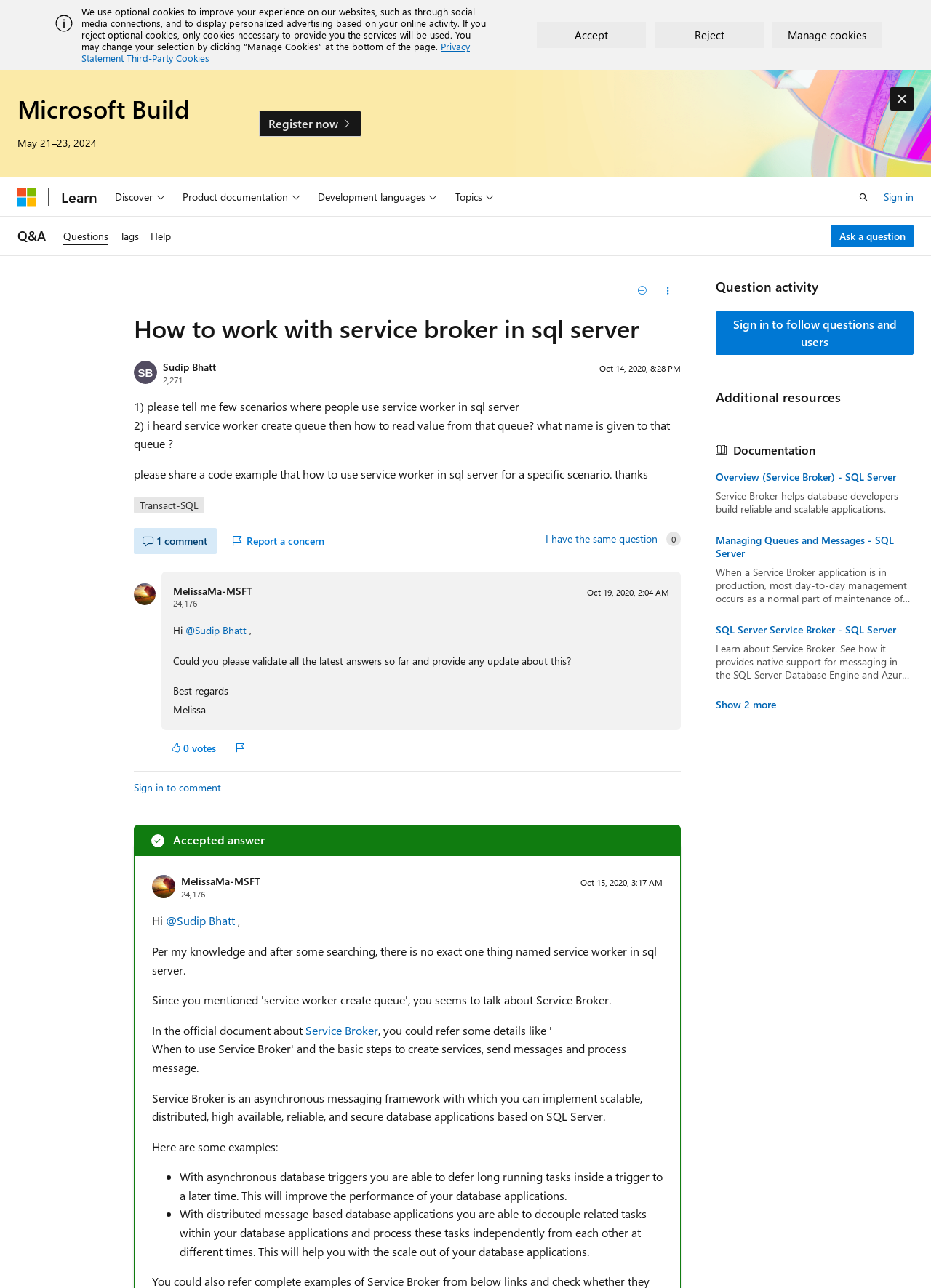Answer the question briefly using a single word or phrase: 
What is the date when Sudip Bhatt asked the question?

Oct 14, 2020